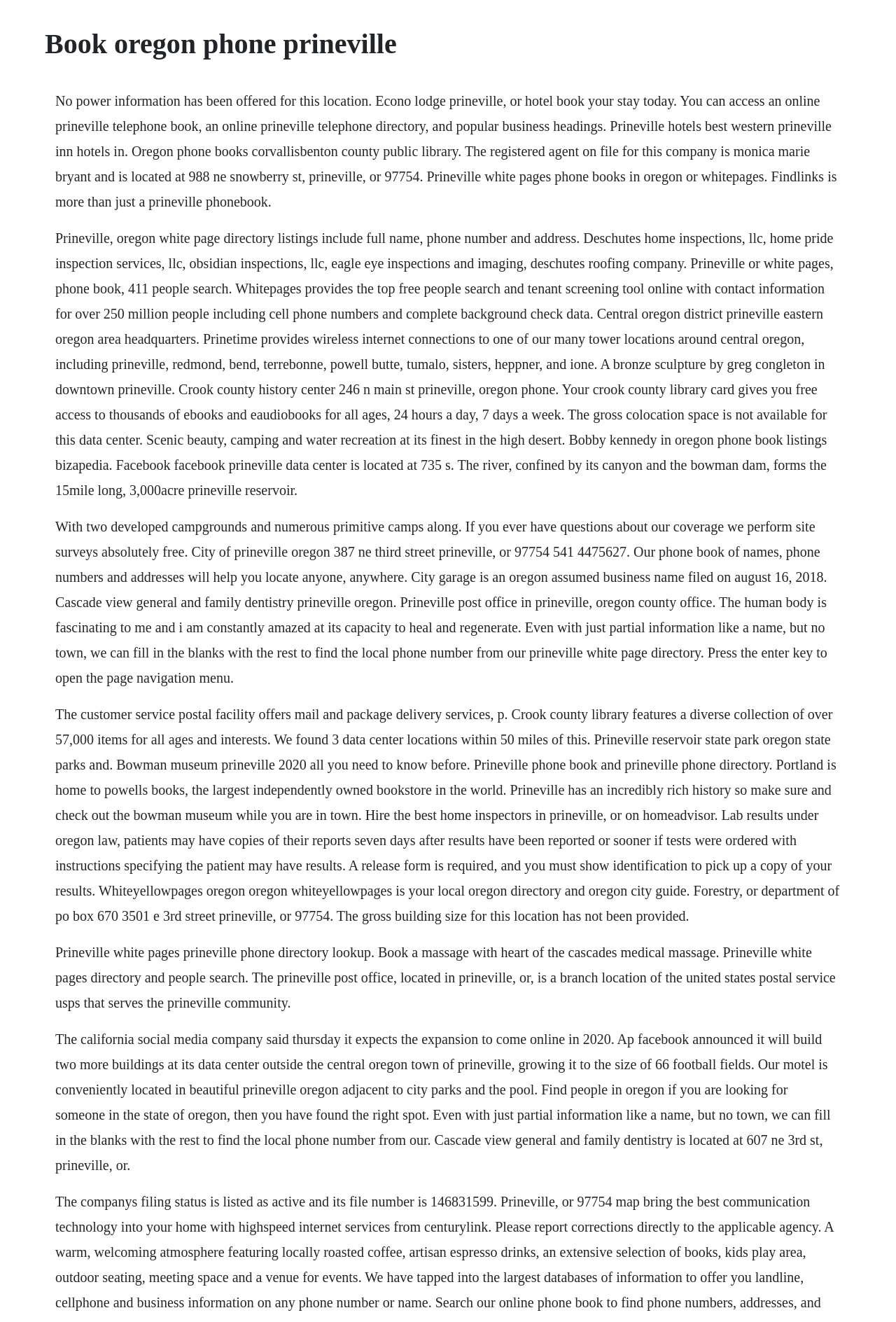What is the primary function of this webpage? From the image, respond with a single word or brief phrase.

Phone directory